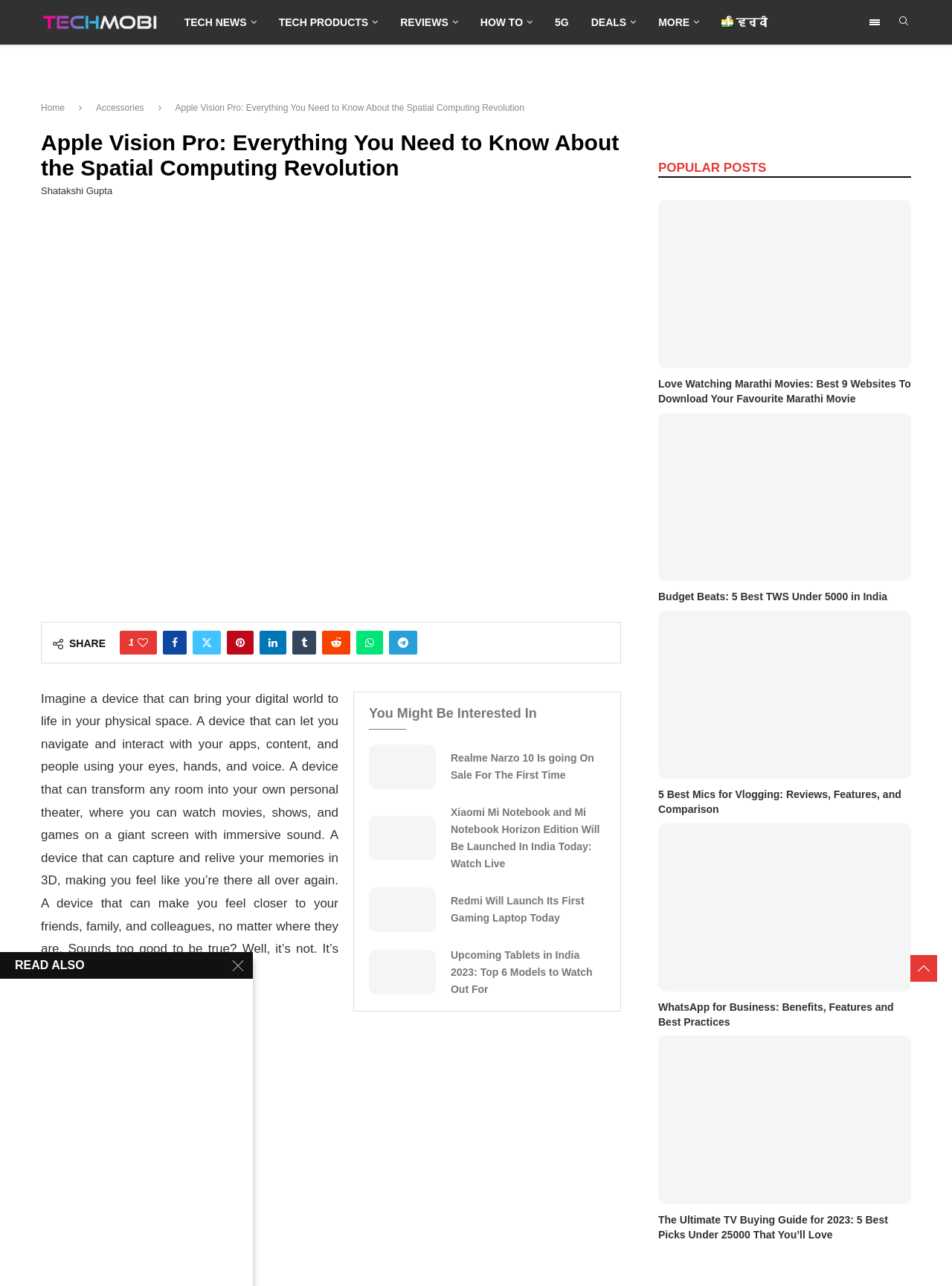What is the purpose of the 'Share' button on this webpage?
Make sure to answer the question with a detailed and comprehensive explanation.

I inferred this answer by looking at the links below the 'Share' button, which include options to share on Facebook, Twitter, and other social media platforms.